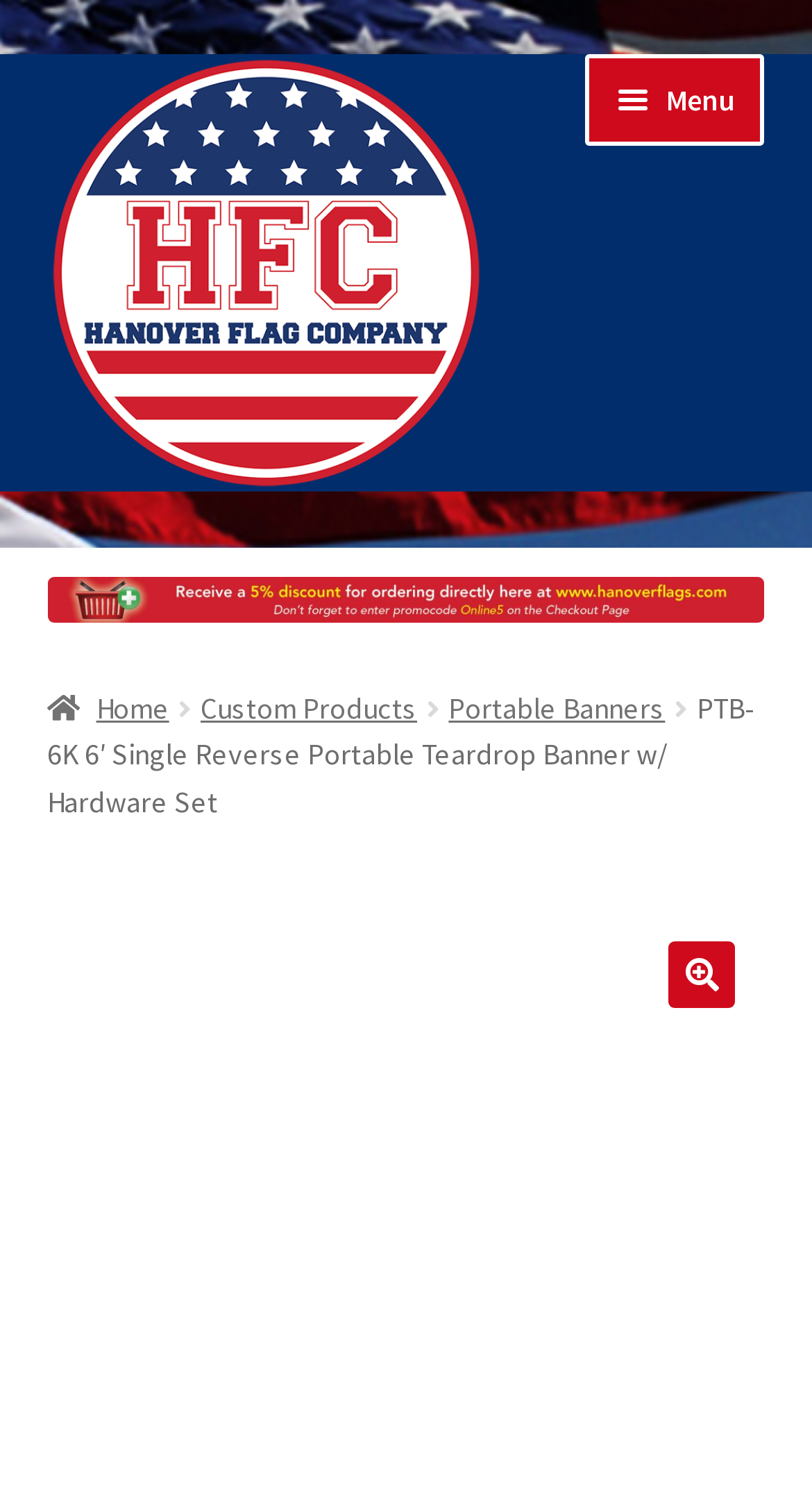What is the purpose of the 'Menu' button?
Please provide a detailed and thorough answer to the question.

The 'Menu' button is located in the primary navigation section and has a description of 'expanded: False controls: site-navigation'. This indicates that the button is used to expand or collapse the site navigation menu.